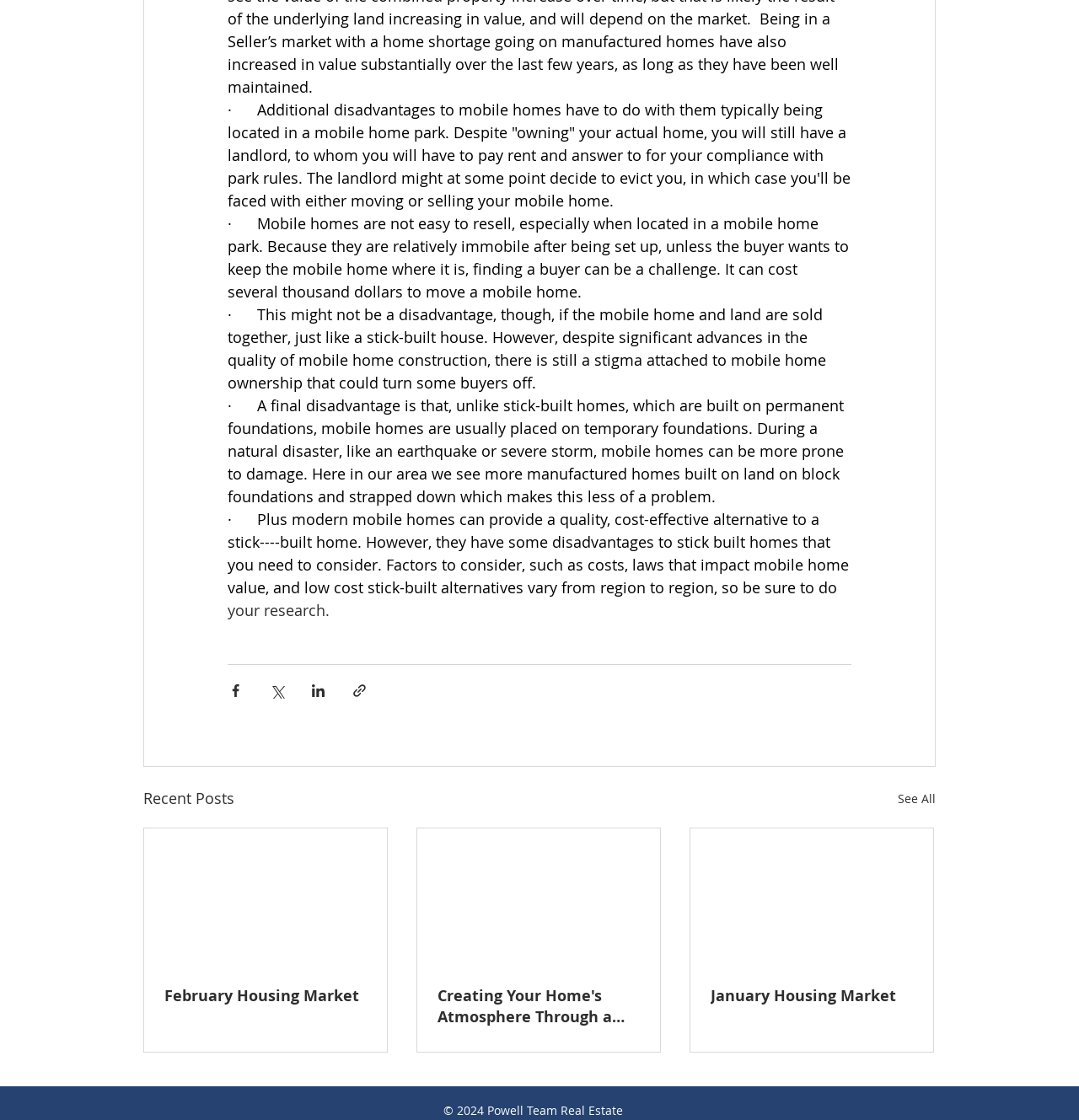Based on what you see in the screenshot, provide a thorough answer to this question: What is the topic of the first article?

The first article is about the disadvantages of mobile homes, which is evident from the text 'Plus modern mobile homes can provide a quality, cost-effective alternative to a stick-built home. However, they have some disadvantages to stick built homes that you need to consider.'